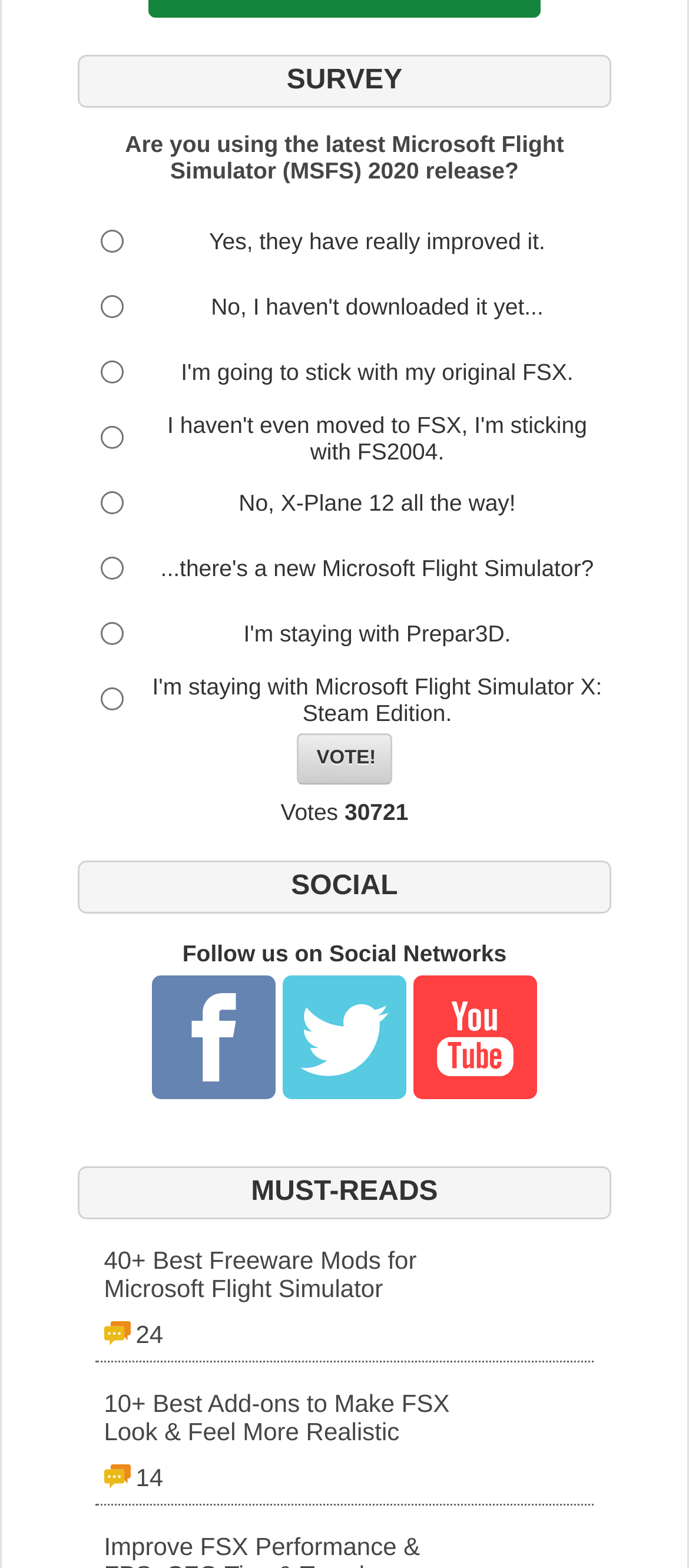What is the purpose of the 'Vote!' button?
Answer the question with a thorough and detailed explanation.

The purpose of the 'Vote!' button is to cast a vote in the survey, which is indicated by the text 'Vote!' and the radio buttons provided for selecting an option.